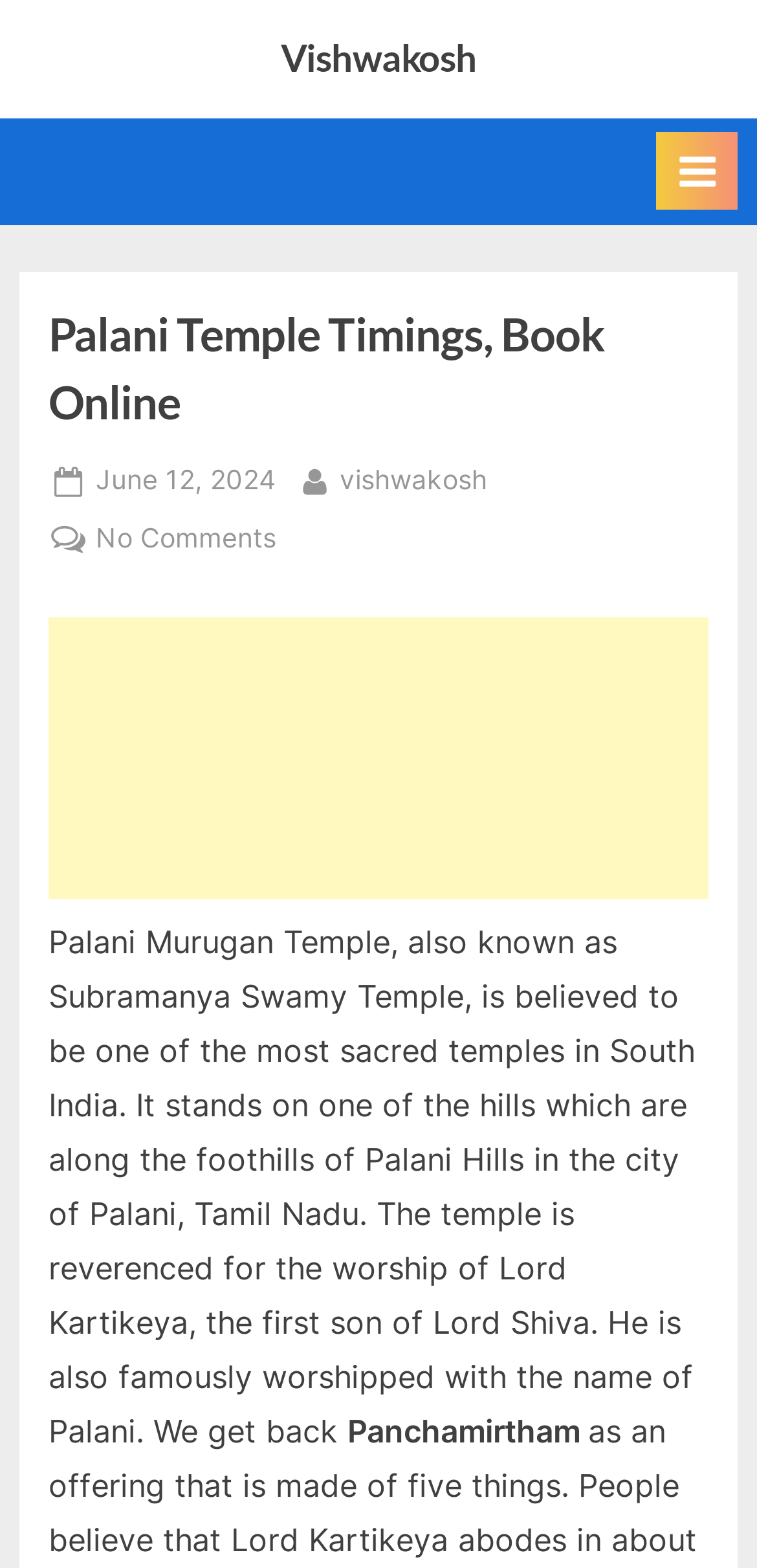What is the name of the sacred item mentioned on this webpage?
Refer to the image and respond with a one-word or short-phrase answer.

Panchamirtham